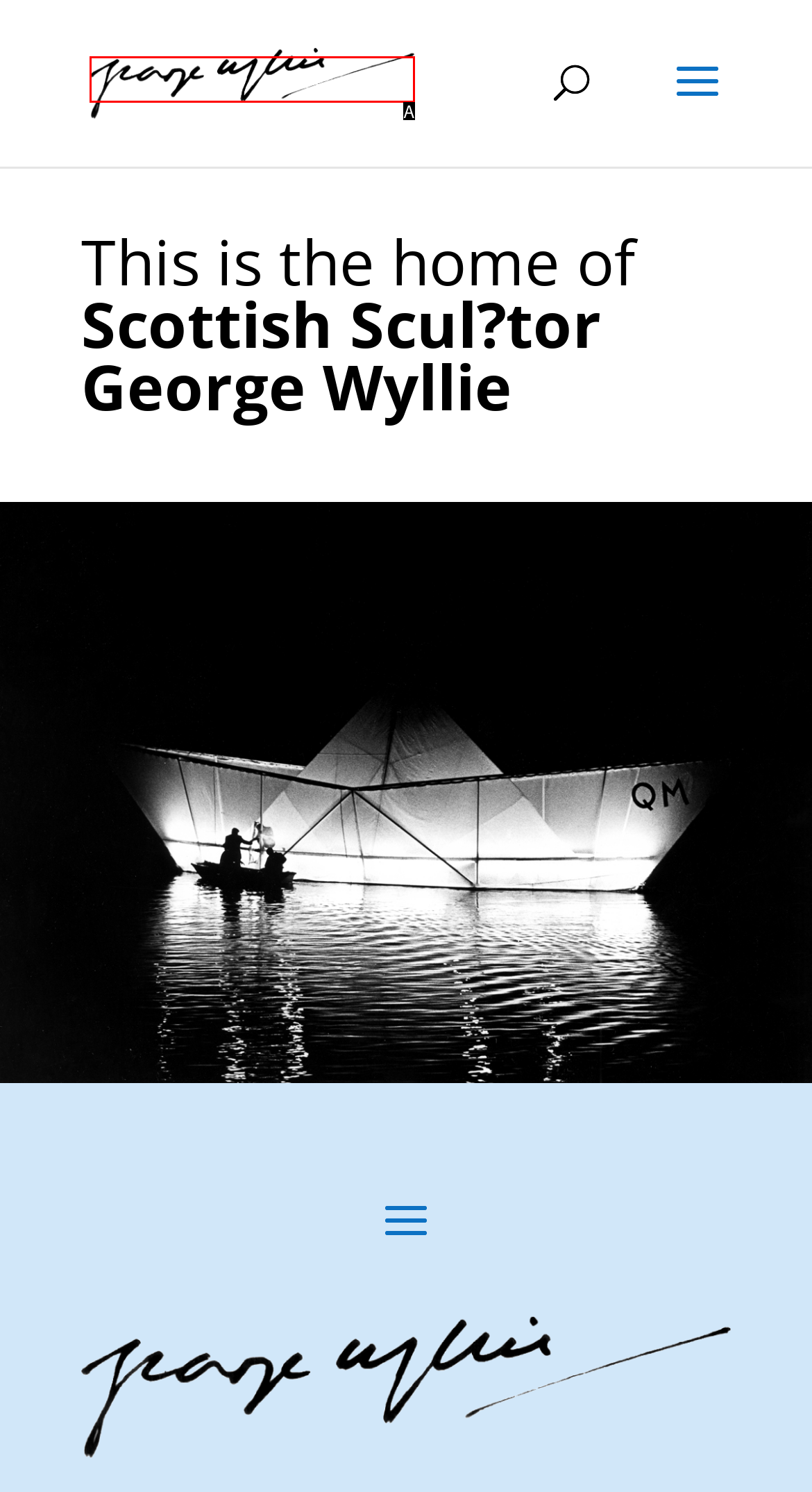Given the description: alt="George Wyllie", choose the HTML element that matches it. Indicate your answer with the letter of the option.

A